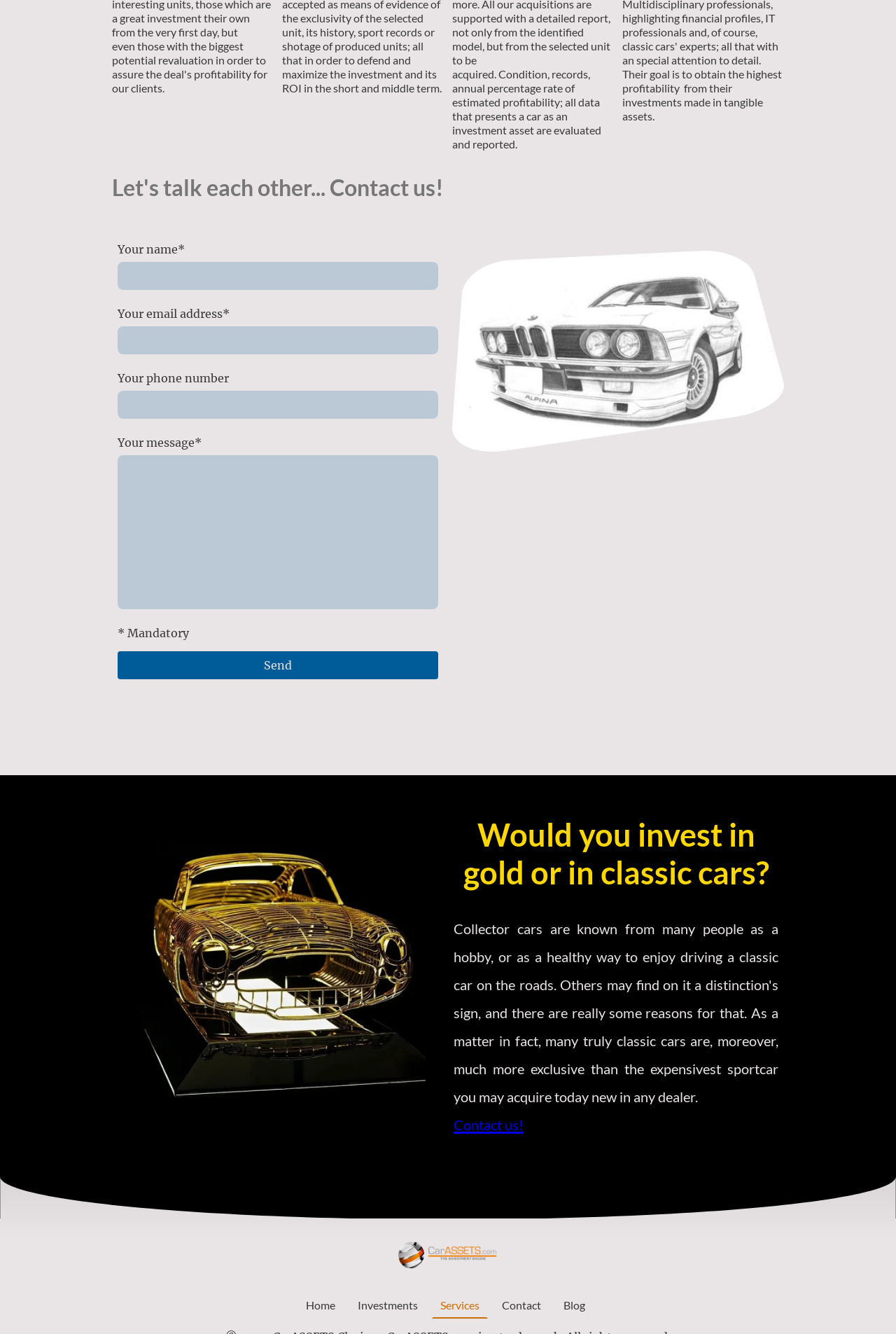Find the bounding box coordinates of the area that needs to be clicked in order to achieve the following instruction: "Click the Send button". The coordinates should be specified as four float numbers between 0 and 1, i.e., [left, top, right, bottom].

[0.131, 0.488, 0.489, 0.509]